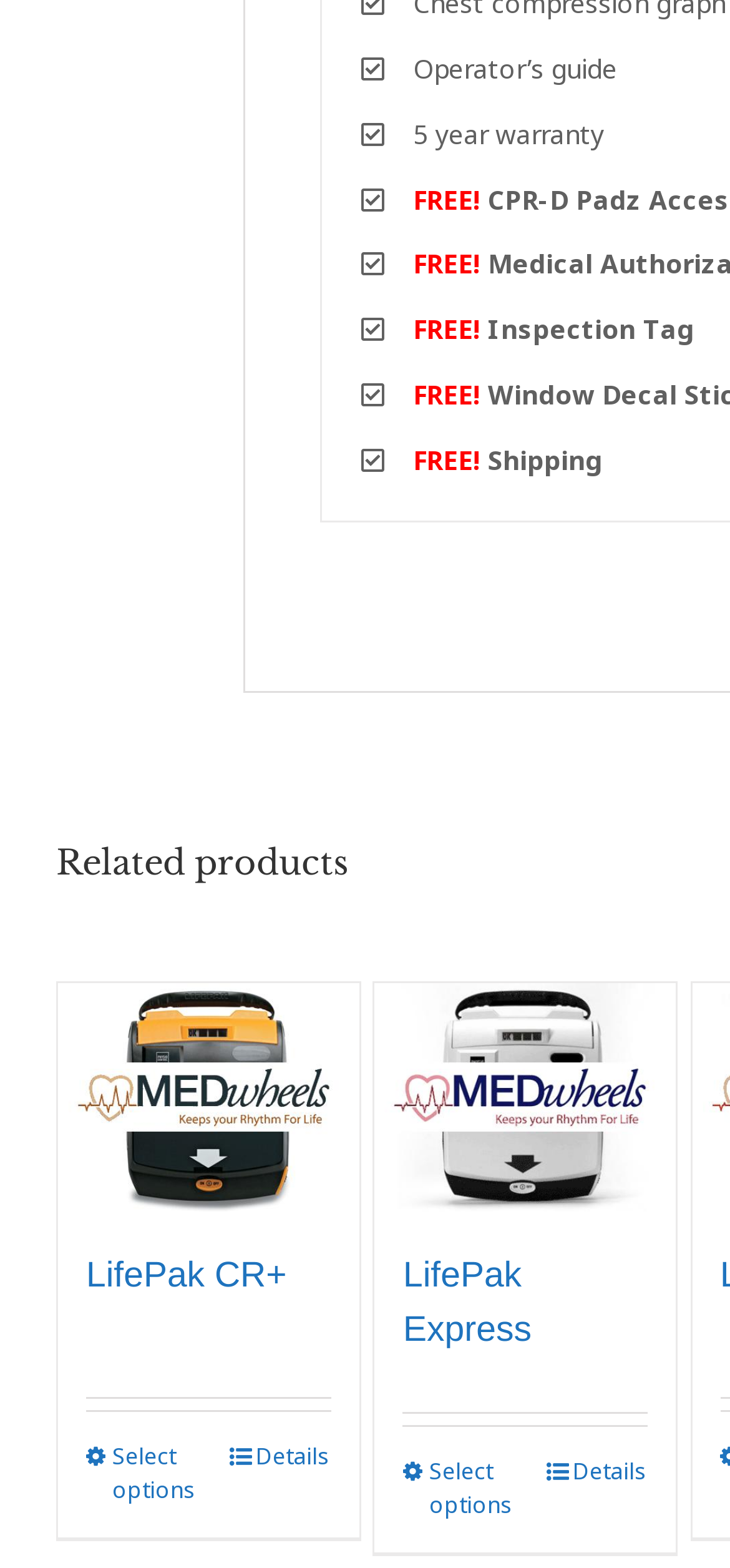Mark the bounding box of the element that matches the following description: "Services".

None